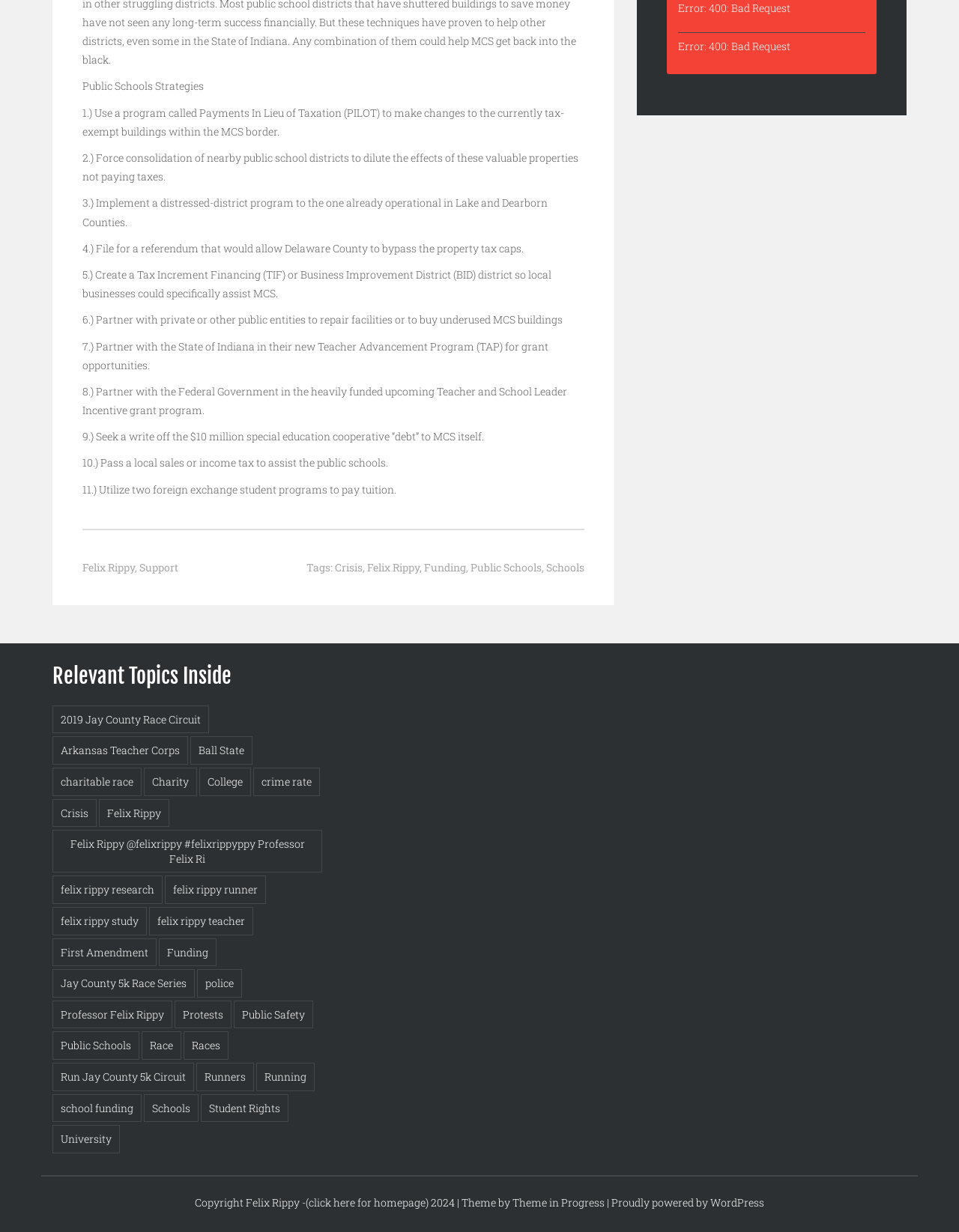Identify the bounding box coordinates of the region I need to click to complete this instruction: "Click on the link 'Felix Rippy'".

[0.086, 0.455, 0.141, 0.466]